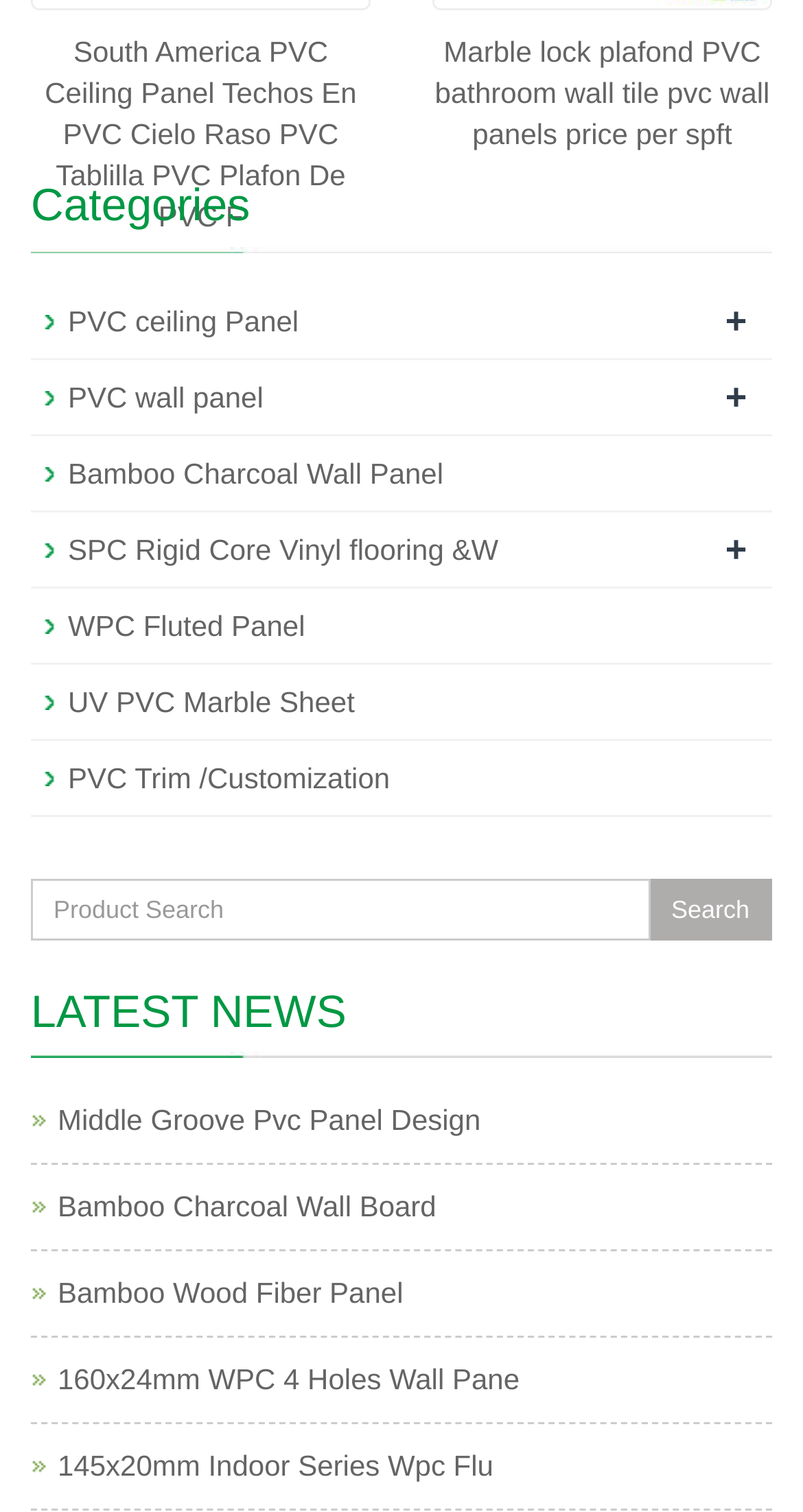Please identify the coordinates of the bounding box for the clickable region that will accomplish this instruction: "Search for products".

[0.808, 0.581, 0.962, 0.621]